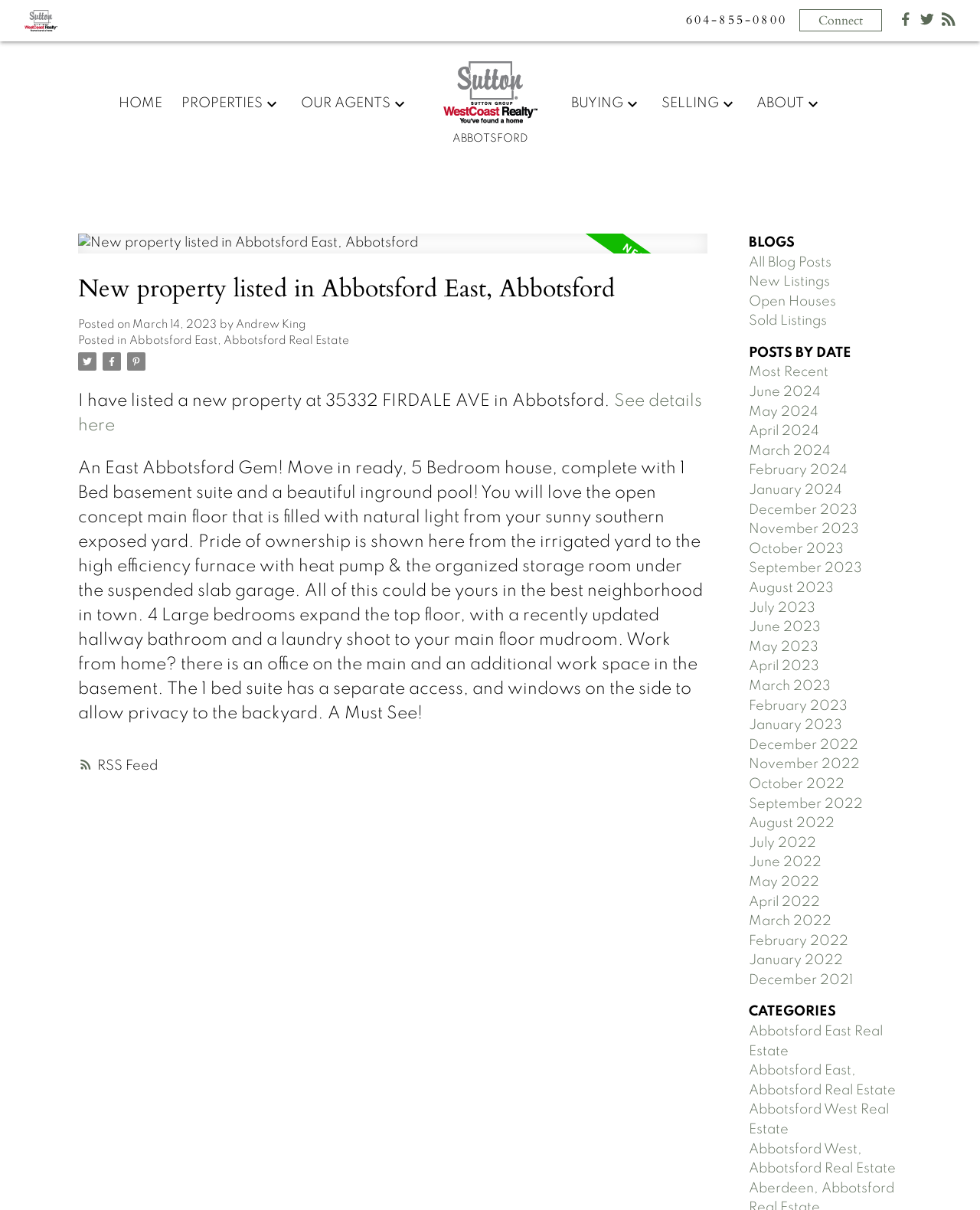Identify the bounding box coordinates of the element to click to follow this instruction: 'Call the phone number'. Ensure the coordinates are four float values between 0 and 1, provided as [left, top, right, bottom].

[0.7, 0.009, 0.803, 0.025]